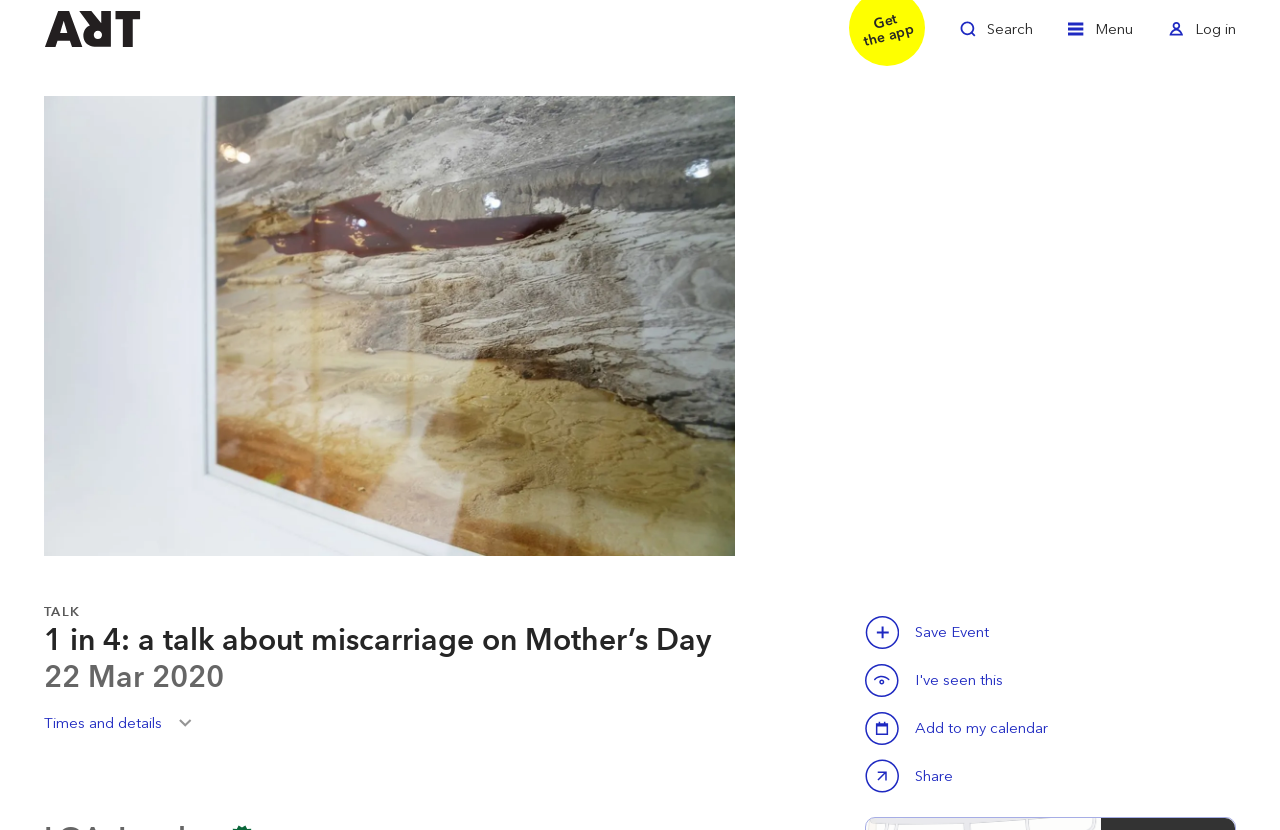Please provide a brief answer to the following inquiry using a single word or phrase:
What is the location of the event?

LOA. London